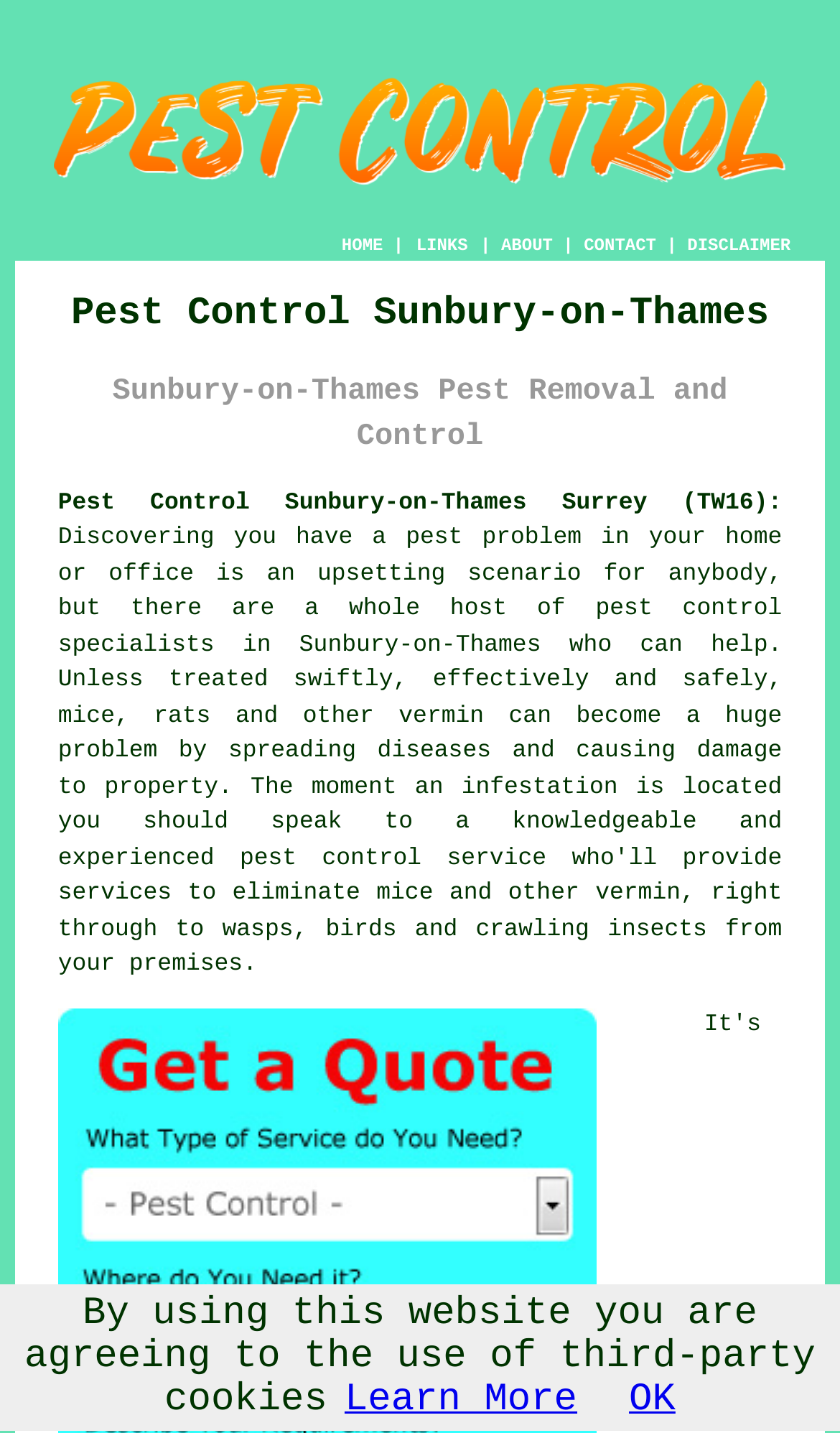Using the information in the image, give a detailed answer to the following question: What is the main service offered in Sunbury-on-Thames?

Based on the webpage content, specifically the heading 'Pest Control Sunbury-on-Thames' and the link 'Pest Control Sunbury-on-Thames Surrey (TW16):', it can be inferred that the main service offered in Sunbury-on-Thames is pest control.